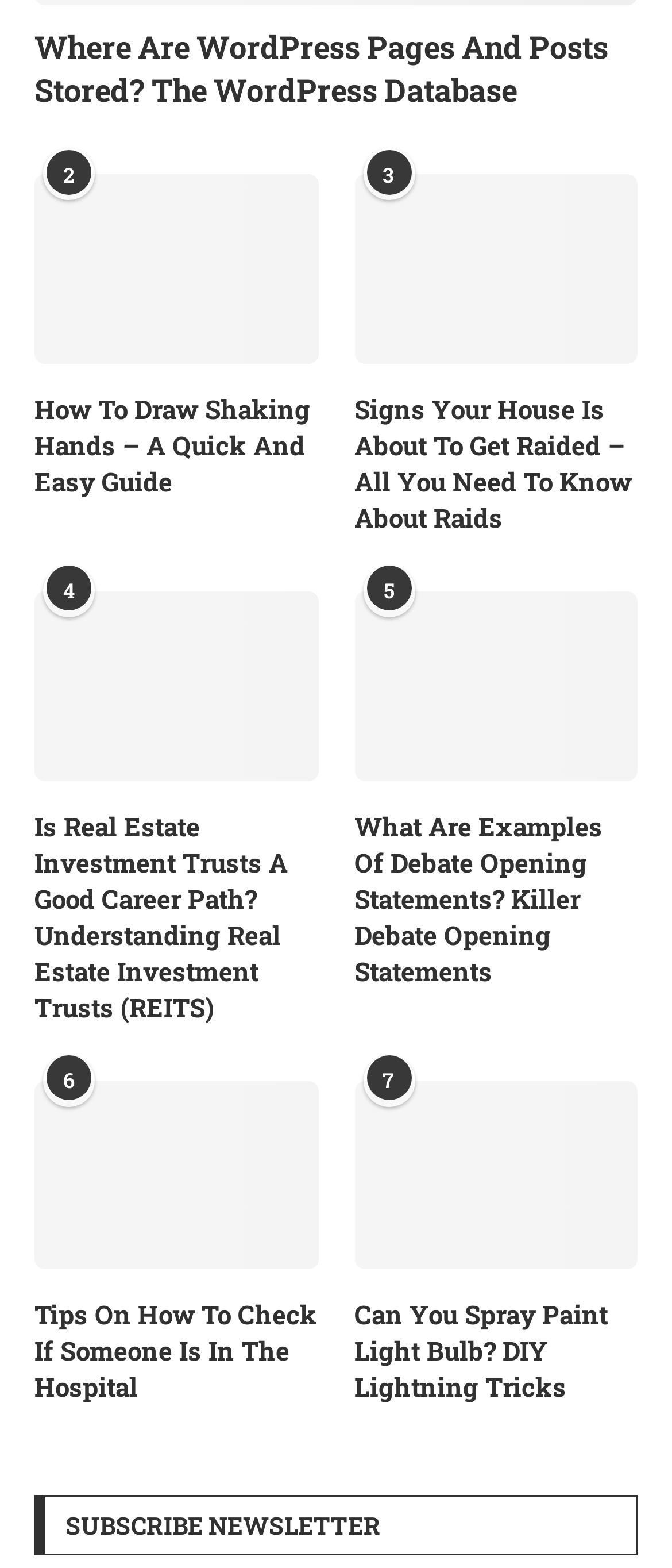Can you show the bounding box coordinates of the region to click on to complete the task described in the instruction: "Click on the link 'Tips On How To Check If Someone Is In The Hospital'"?

[0.051, 0.827, 0.473, 0.897]